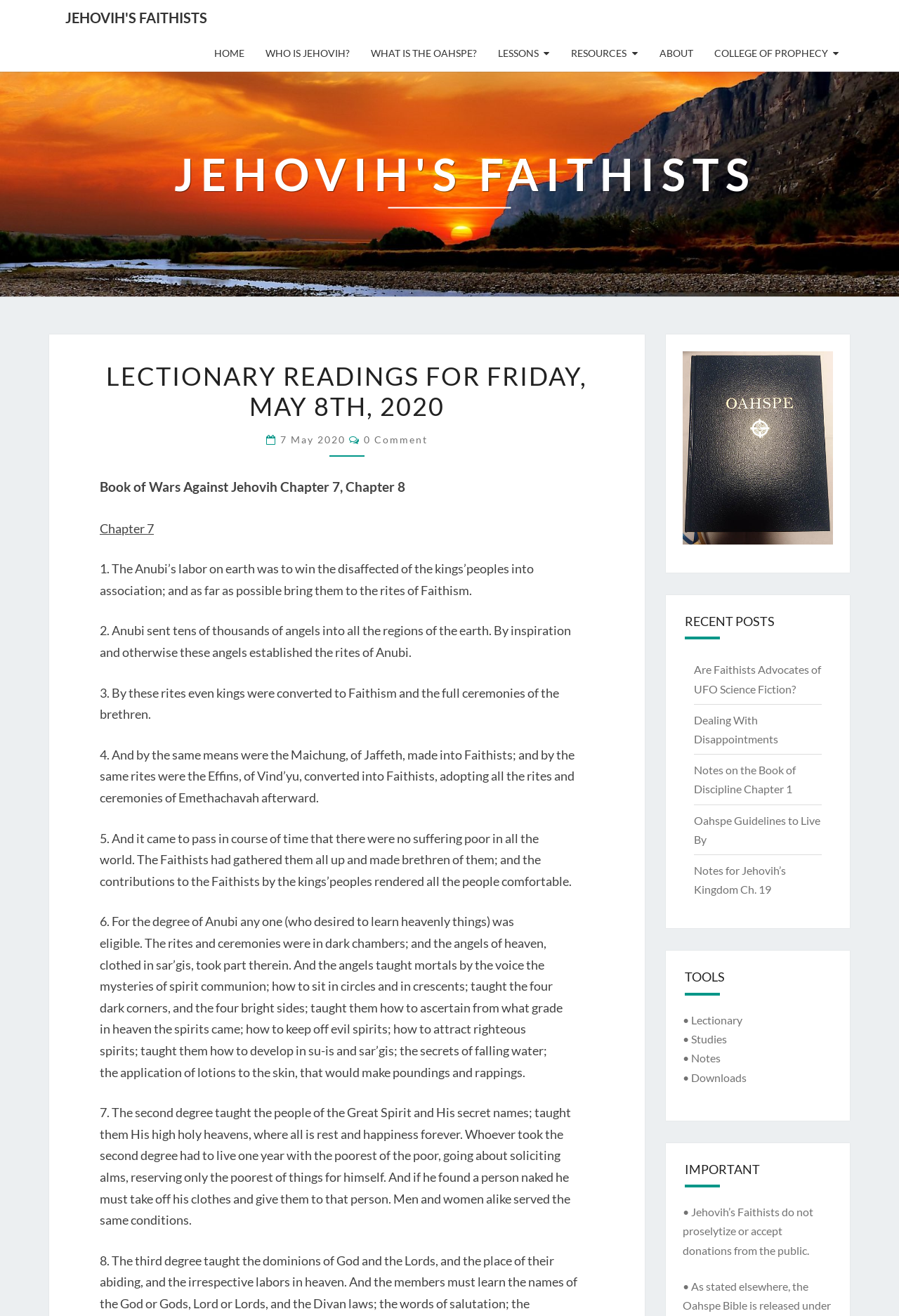Please specify the bounding box coordinates of the region to click in order to perform the following instruction: "Click on the 'LESSONS' link".

[0.542, 0.027, 0.623, 0.054]